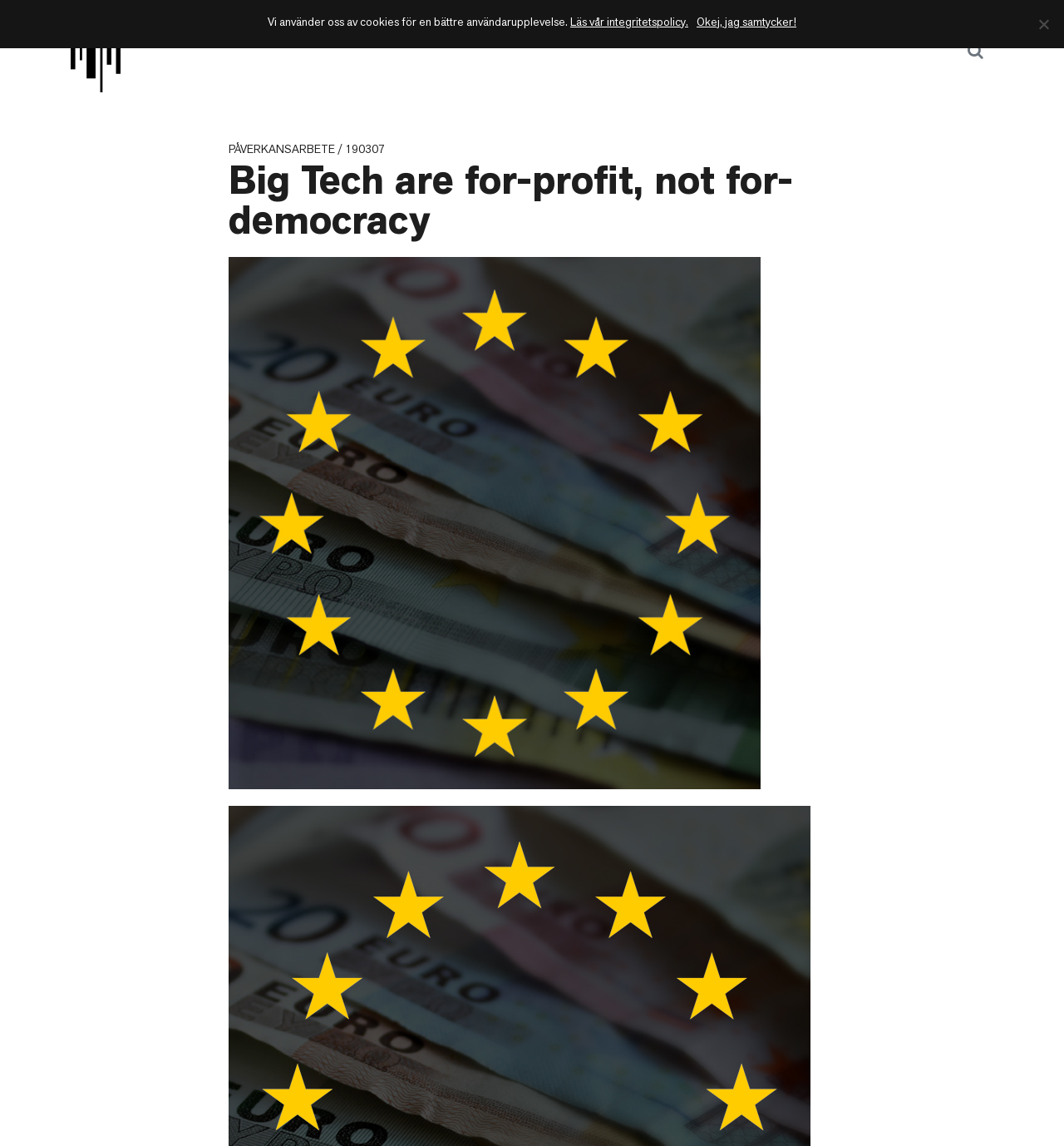Please answer the following question as detailed as possible based on the image: 
How many main navigation links are there?

I counted the main navigation links on the top of the webpage, which are 'Nyheter', 'Kunskap', 'Om Skap', 'Medlem', and 'Kontakt', so there are 5 main navigation links.